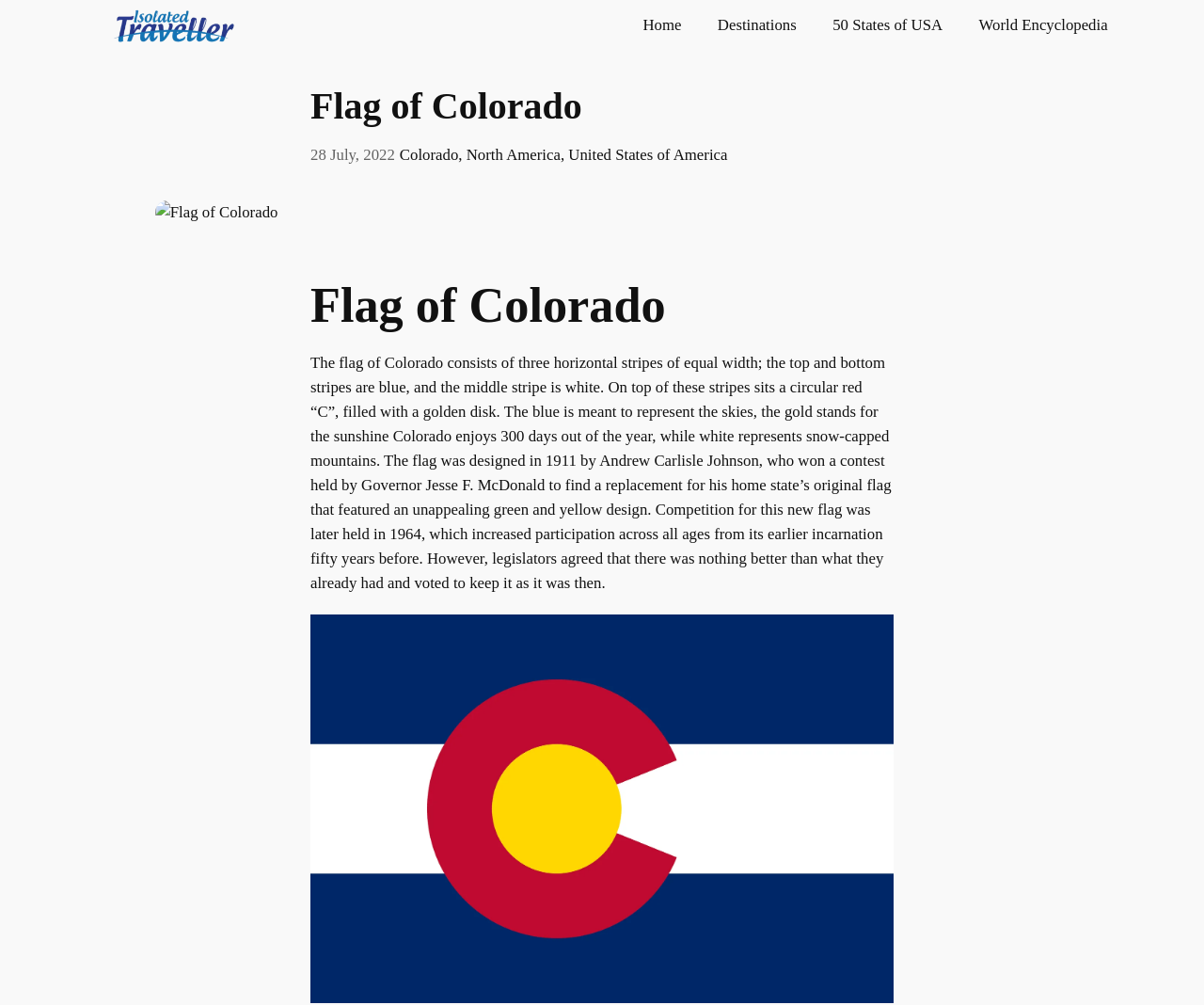What is the color of the top and bottom stripes of the flag?
Please respond to the question with as much detail as possible.

According to the webpage, the flag of Colorado consists of three horizontal stripes of equal width; the top and bottom stripes are blue, and the middle stripe is white.